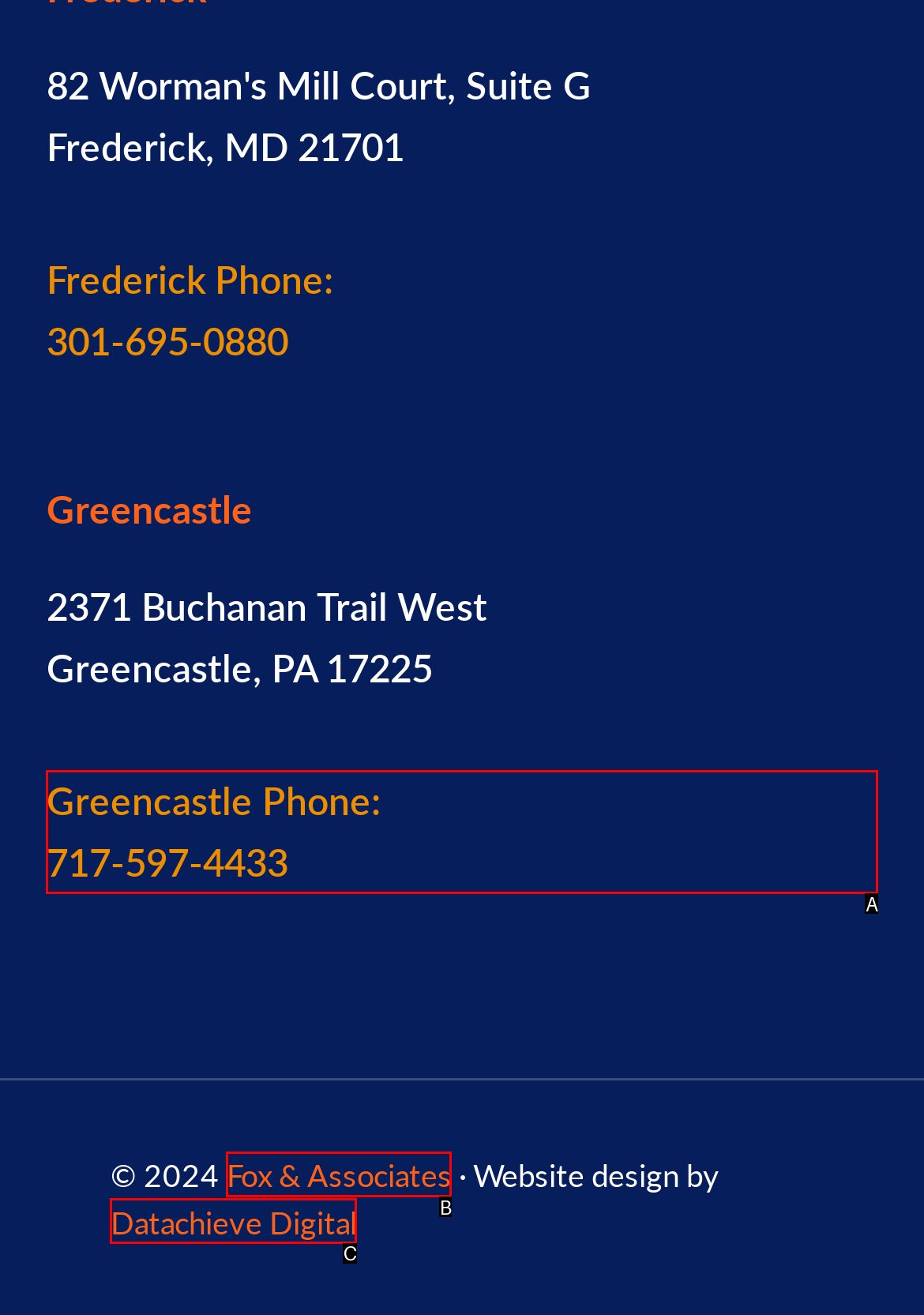Given the description: Fox & Associates, identify the corresponding option. Answer with the letter of the appropriate option directly.

B